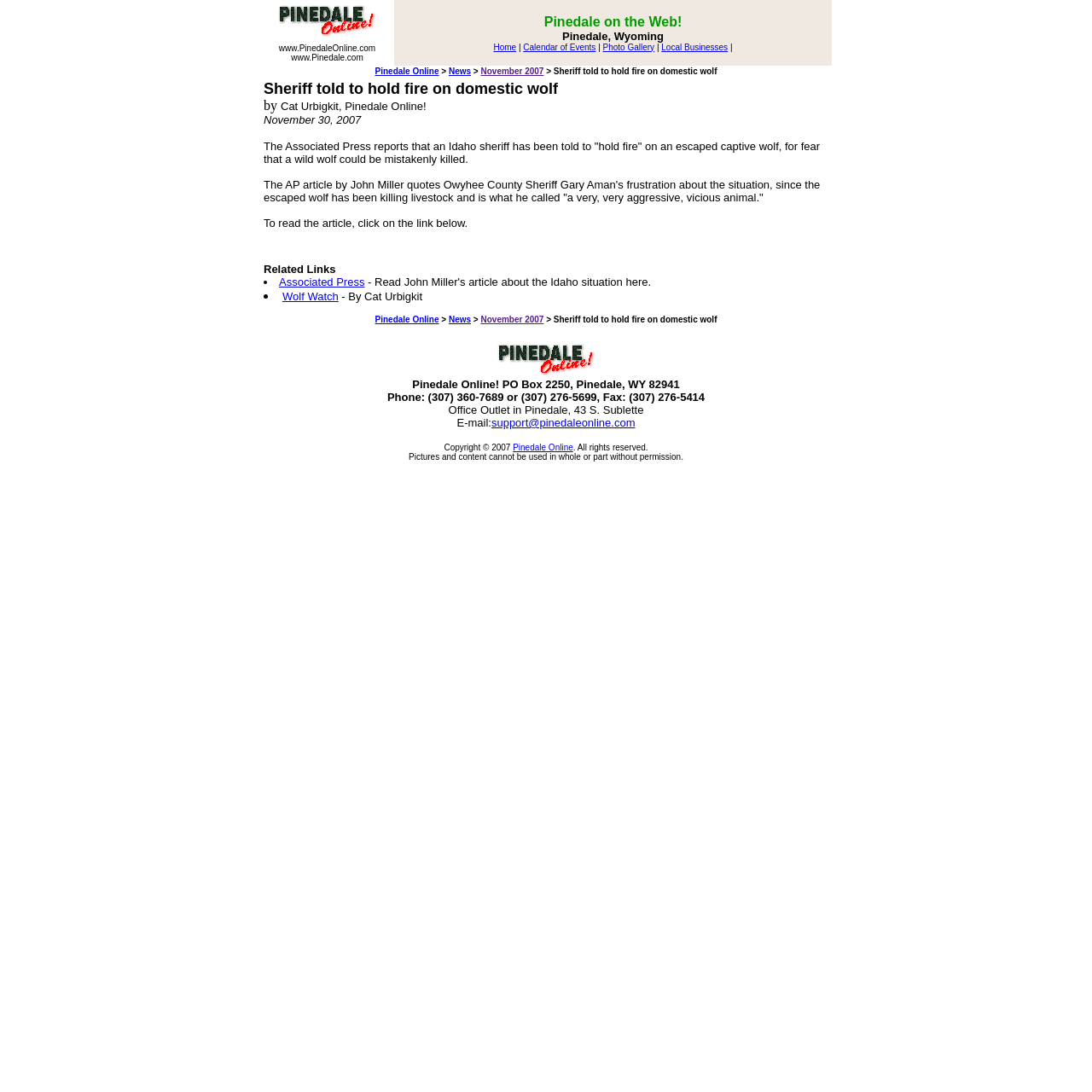What is the link to the Associated Press article?
Using the visual information, respond with a single word or phrase.

Associated Press